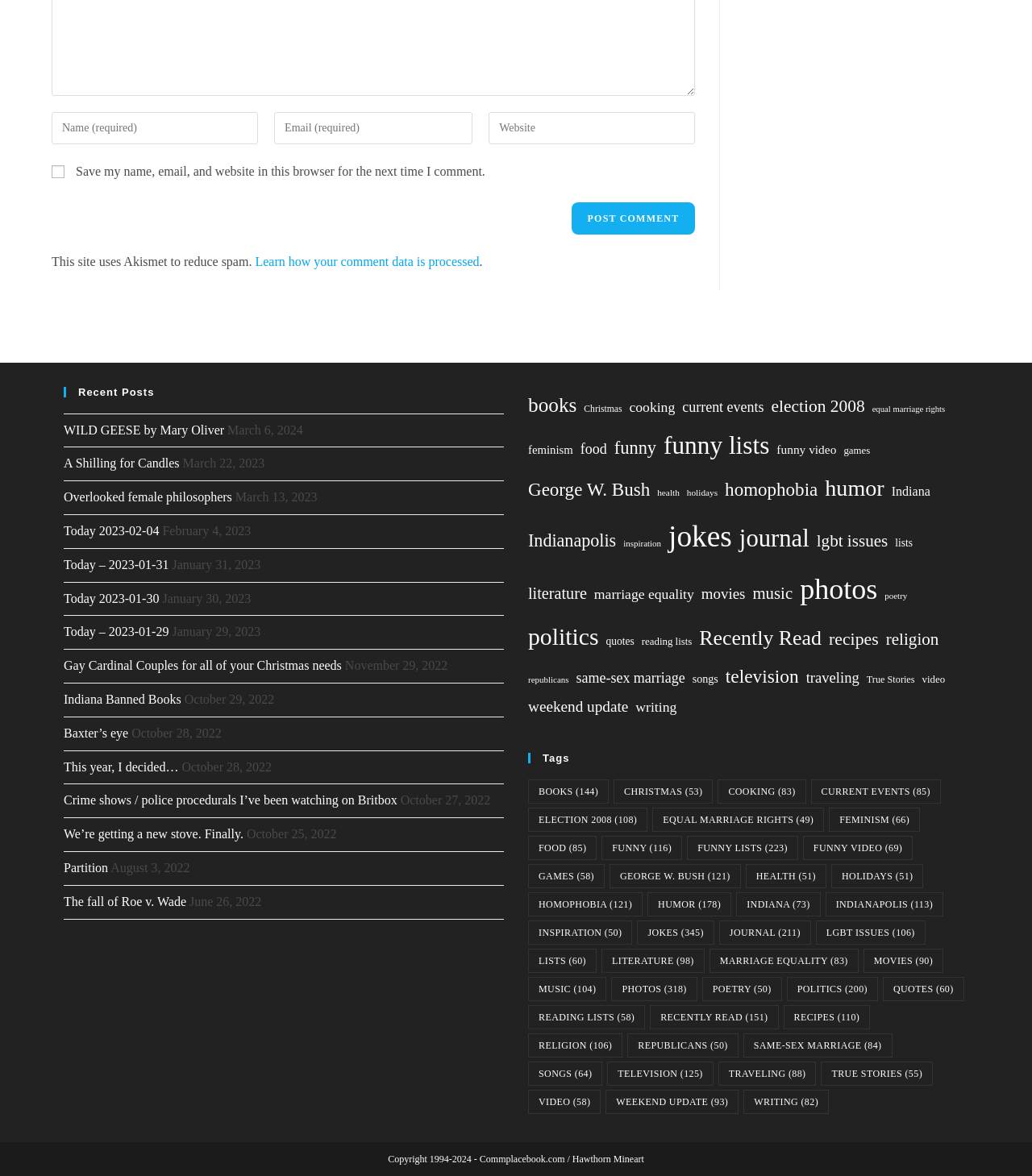Find the bounding box of the element with the following description: "food". The coordinates must be four float numbers between 0 and 1, formatted as [left, top, right, bottom].

[0.562, 0.371, 0.588, 0.393]